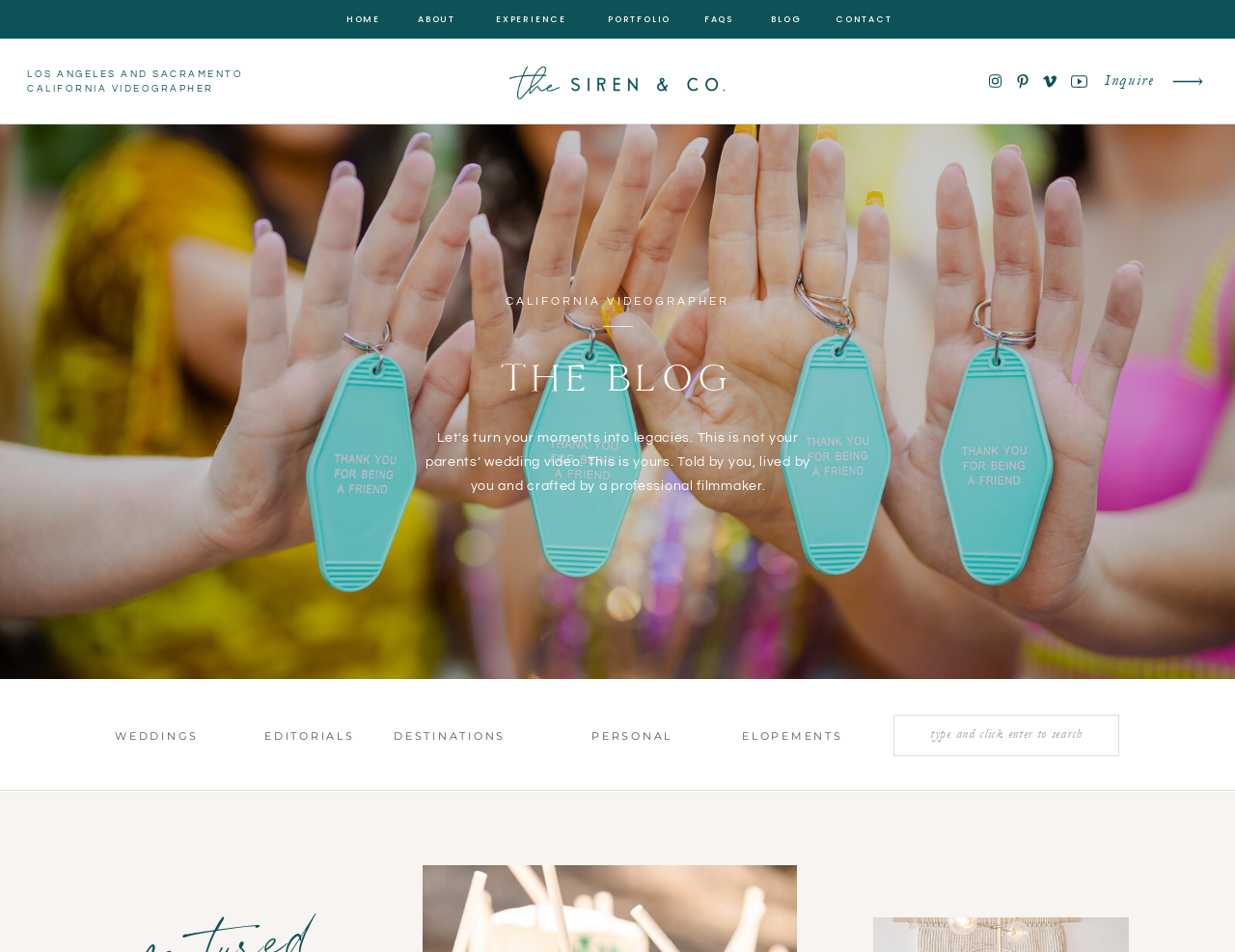What is the first category of wedding videography?
Can you provide a detailed and comprehensive answer to the question?

I looked at the section below the main heading and found the first category listed is WEDDINGS, followed by DESTINATIONS, EDITORIALS, PERSONAL, and ELOPEMENTS.